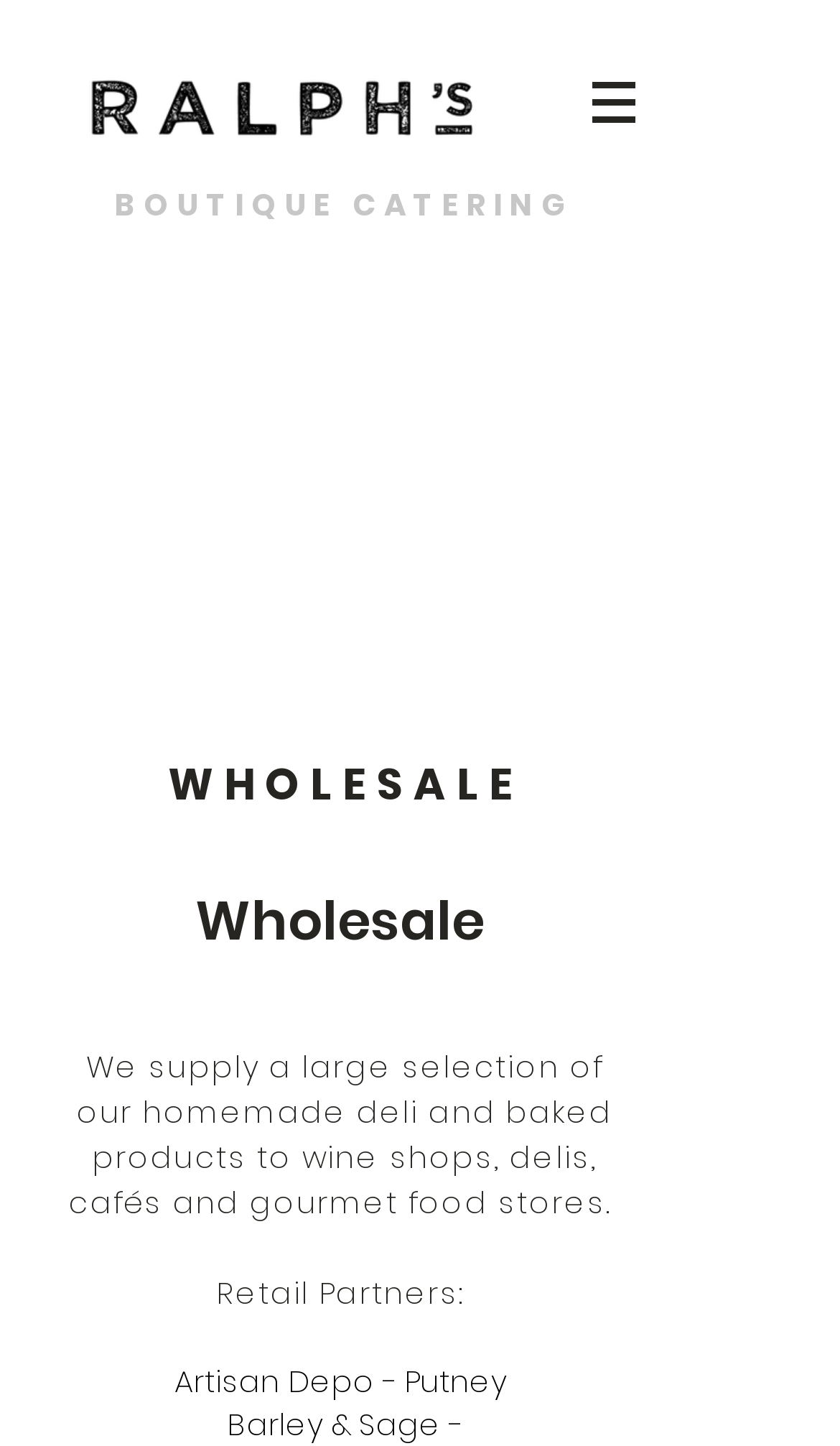Create a detailed summary of the webpage's content and design.

The webpage appears to be a wholesale and consulting services website for Ralph's. At the top right corner, there is a navigation menu labeled "Site" with a button that has a popup menu. The button is accompanied by a small image.

On the top left side, there is a large image of the Ralph's logo. Below the logo, there are three headings: "BOUTIQUE CATERING", "WHOLESALE", and "Wholesale". The "Wholesale" heading is positioned slightly to the right of the "BOUTIQUE CATERING" heading.

Under the headings, there is a paragraph of text that describes the wholesale services offered by Ralph's, stating that they supply a large selection of homemade deli and baked products to various businesses.

Below the paragraph, there are several lines of text that appear to be a list of clients or partners, including "Artisan Depo - Putney" and "Barley & Sage -". The text is positioned near the bottom of the page.

There are a total of 5 headings, 2 images, 1 button, 1 link, and 6 blocks of static text on the webpage.